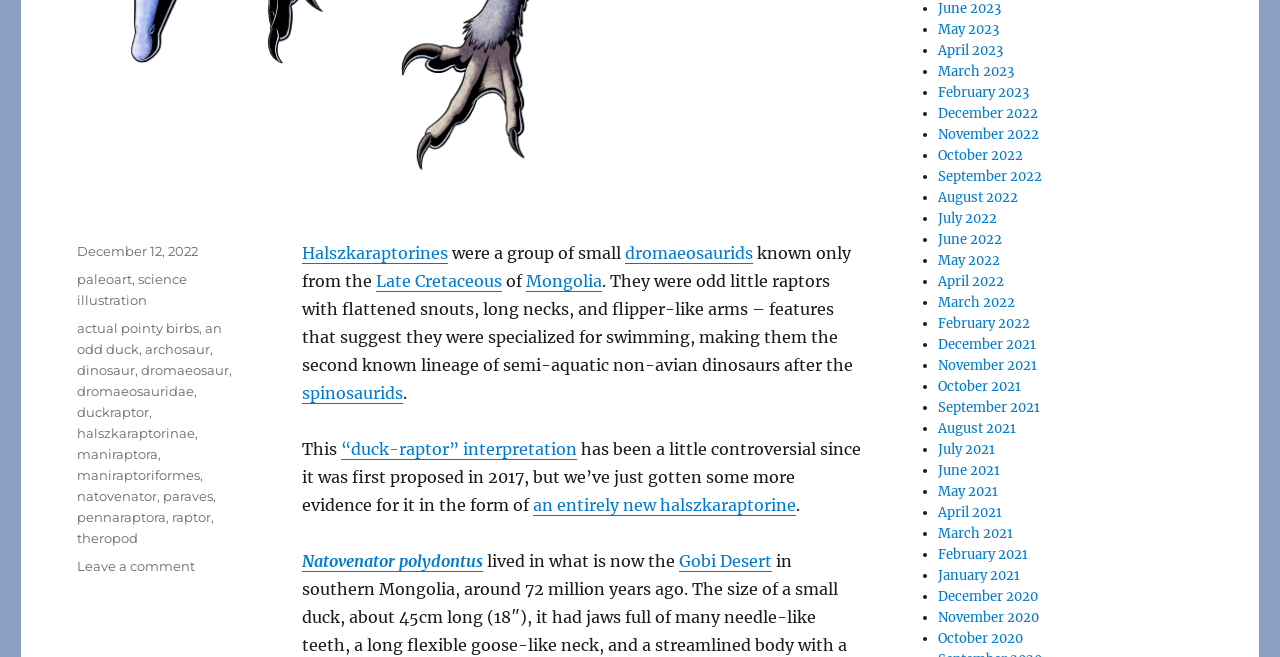Show me the bounding box coordinates of the clickable region to achieve the task as per the instruction: "Explore the category of paleoart".

[0.06, 0.412, 0.103, 0.437]